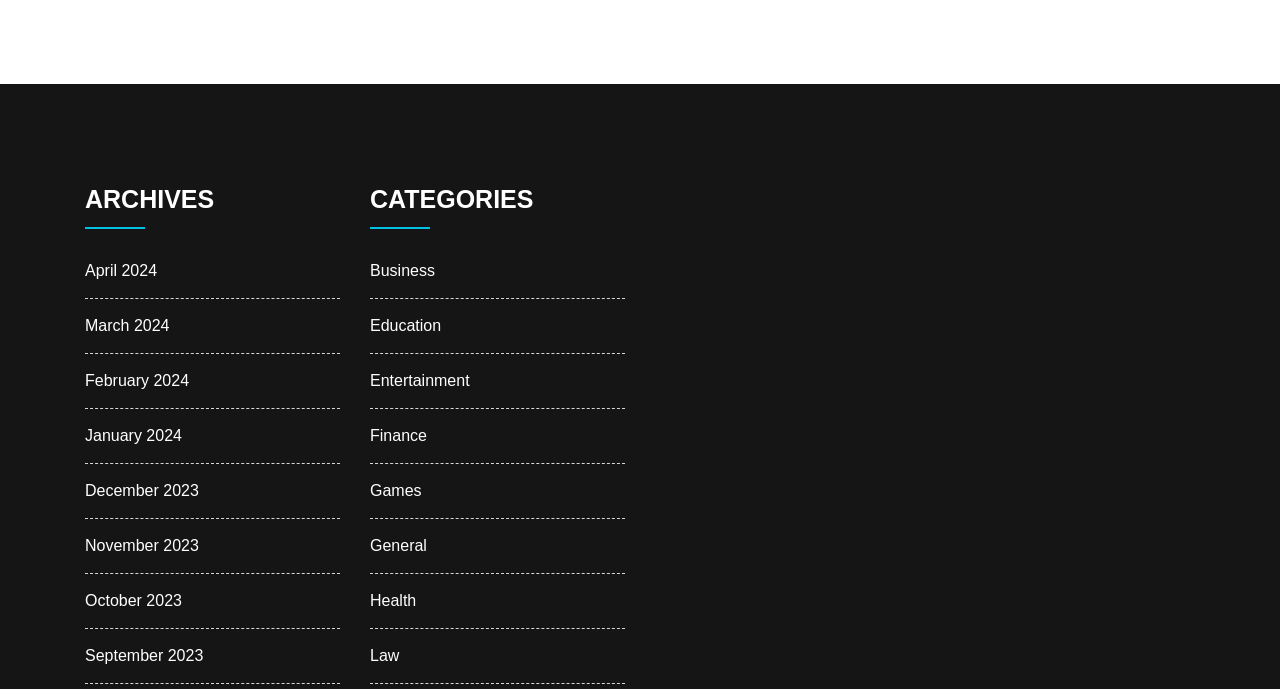Determine the bounding box coordinates of the section I need to click to execute the following instruction: "go to December 2023 archives". Provide the coordinates as four float numbers between 0 and 1, i.e., [left, top, right, bottom].

[0.066, 0.7, 0.155, 0.724]